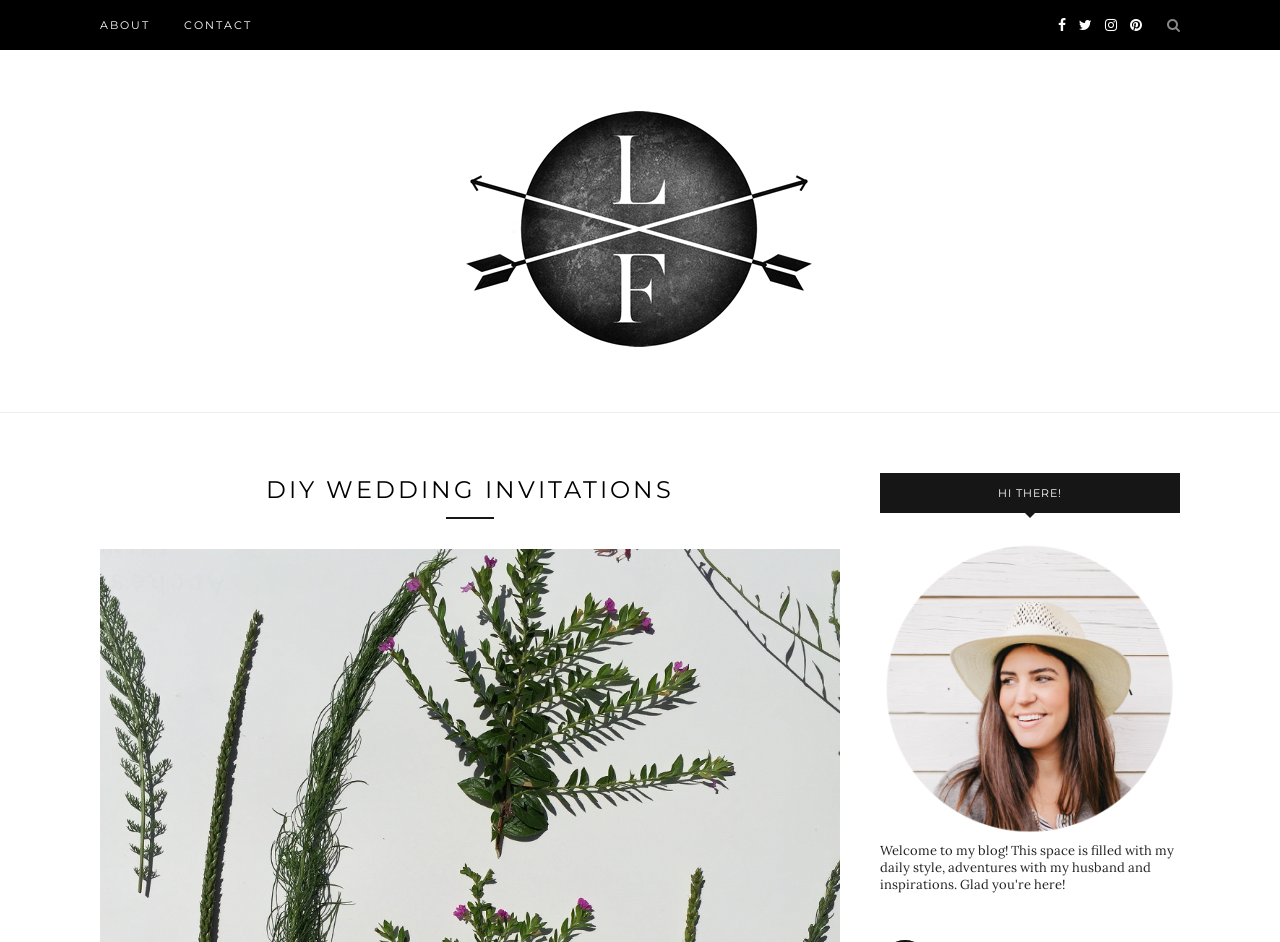Is there an image on the webpage?
Based on the image content, provide your answer in one word or a short phrase.

Yes